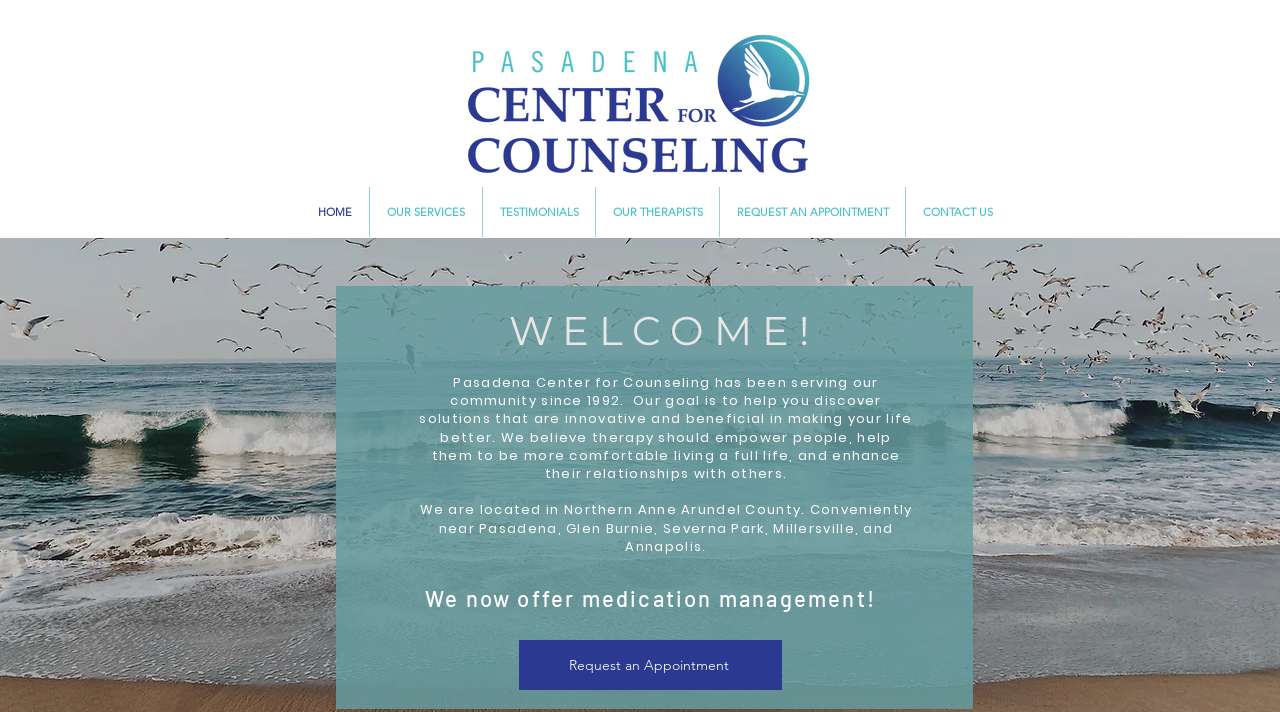Provide the bounding box coordinates of the HTML element described by the text: "Home".

None